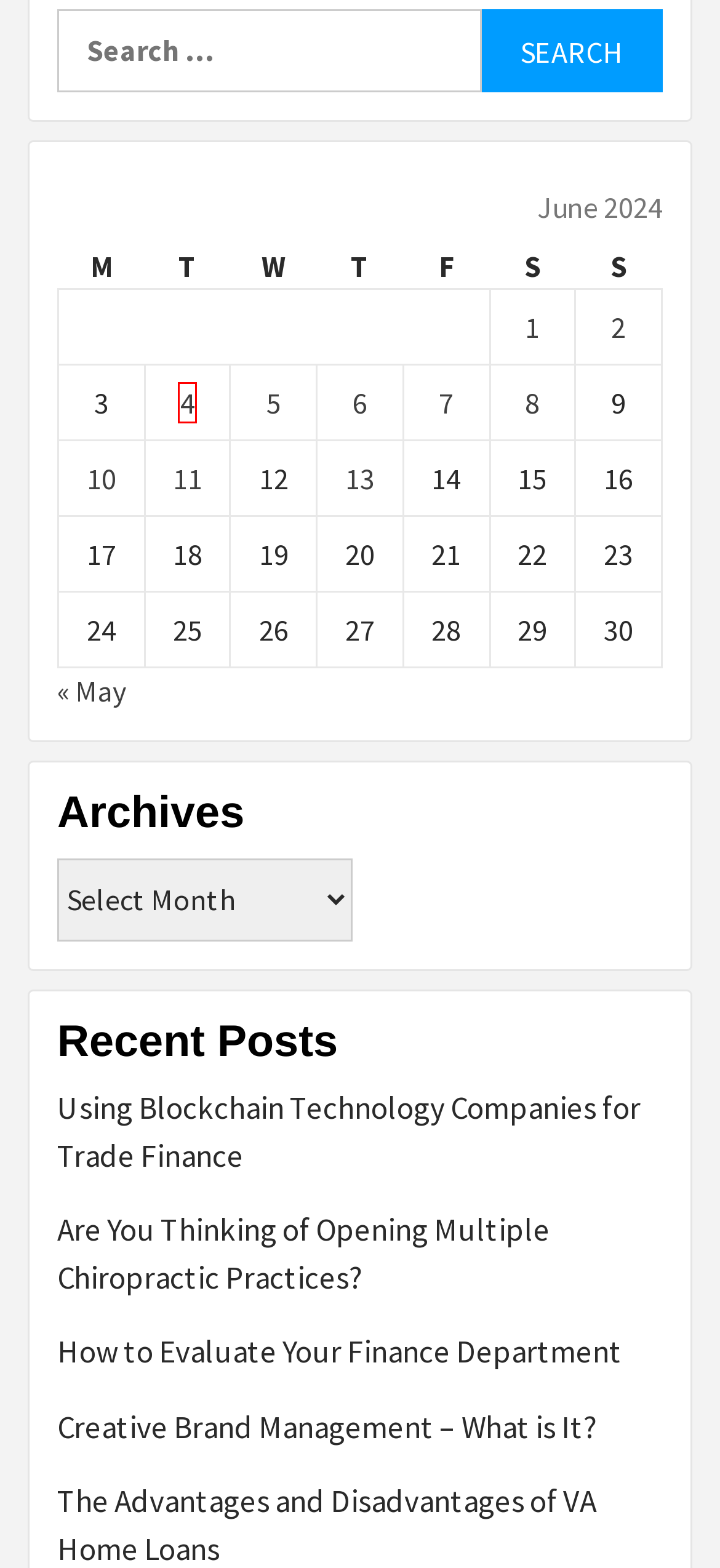Observe the webpage screenshot and focus on the red bounding box surrounding a UI element. Choose the most appropriate webpage description that corresponds to the new webpage after clicking the element in the bounding box. Here are the candidates:
A. June 6, 2024 – Dansealsforcongress
B. June 13, 2024 – Dansealsforcongress
C. June 1, 2024 – Dansealsforcongress
D. How to Evaluate Your Finance Department – Dansealsforcongress
E. June 4, 2024 – Dansealsforcongress
F. June 7, 2024 – Dansealsforcongress
G. June 11, 2024 – Dansealsforcongress
H. May 2024 – Dansealsforcongress

E